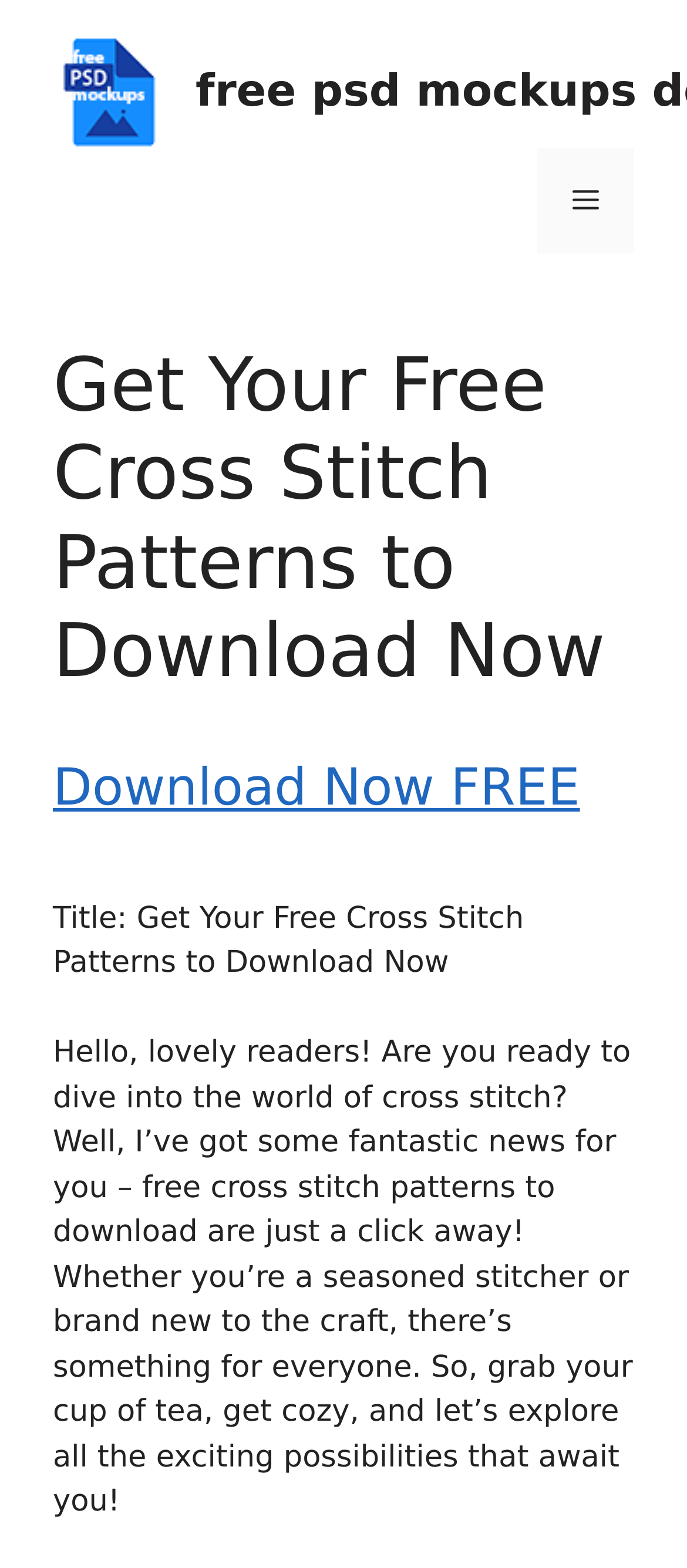Please use the details from the image to answer the following question comprehensively:
What is the format of the free patterns?

The website's emphasis on downloading patterns and the lack of any physical product information suggest that the free patterns are available as digital downloads.